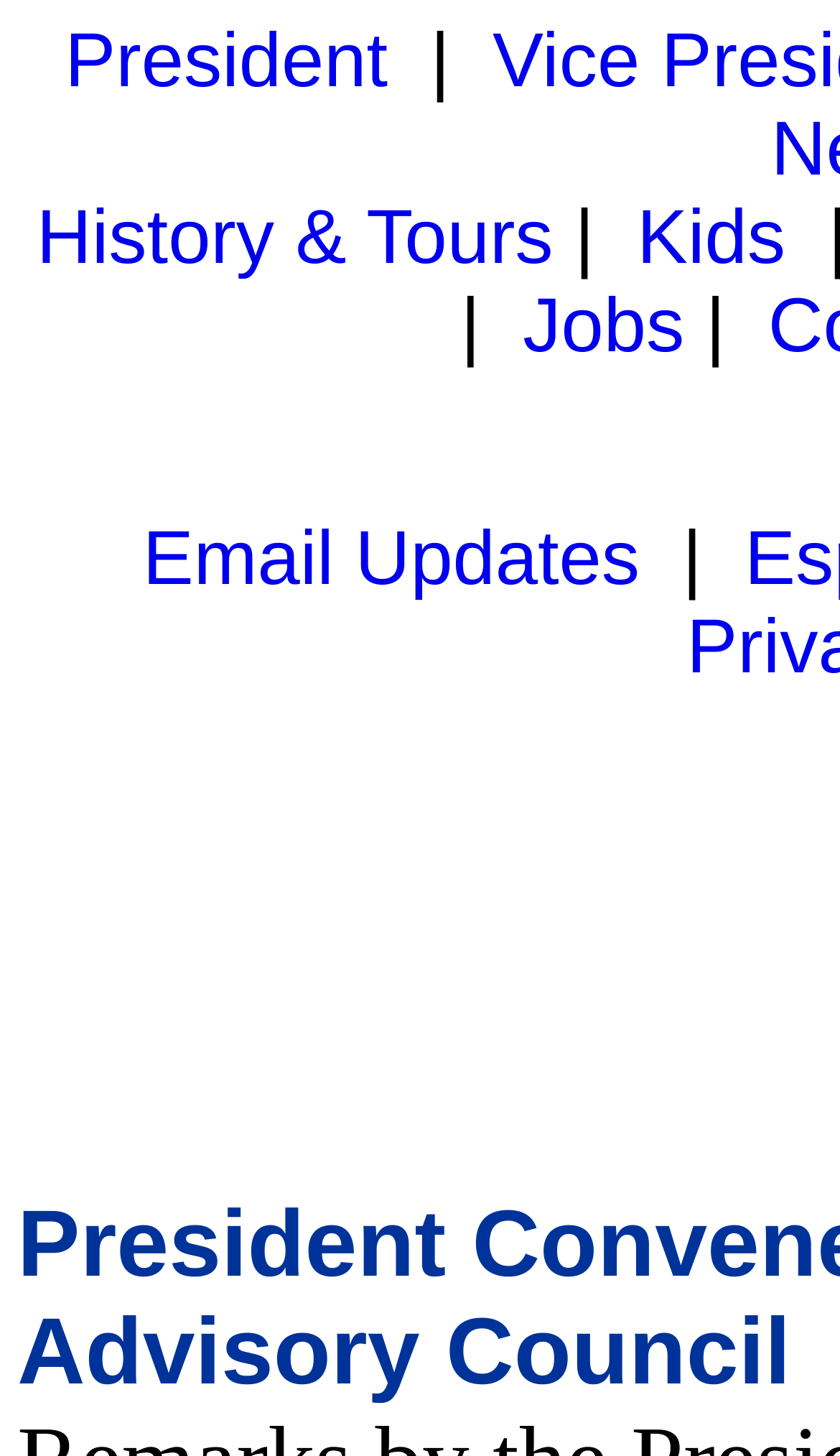Locate the bounding box coordinates of the UI element described by: "Jobs". Provide the coordinates as four float numbers between 0 and 1, formatted as [left, top, right, bottom].

[0.623, 0.194, 0.815, 0.253]